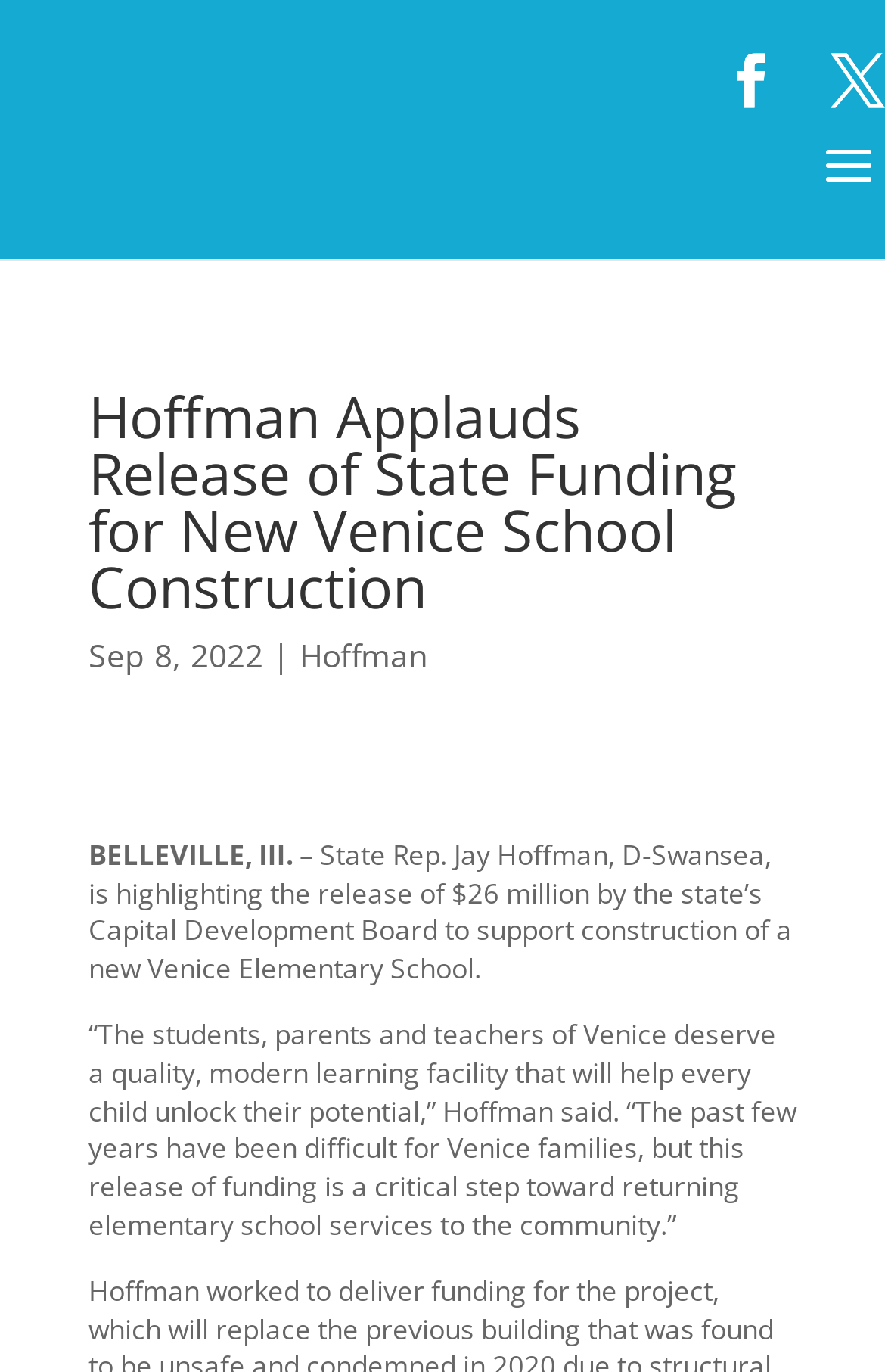Please answer the following question using a single word or phrase: 
What is the purpose of the new school construction?

to help every child unlock their potential